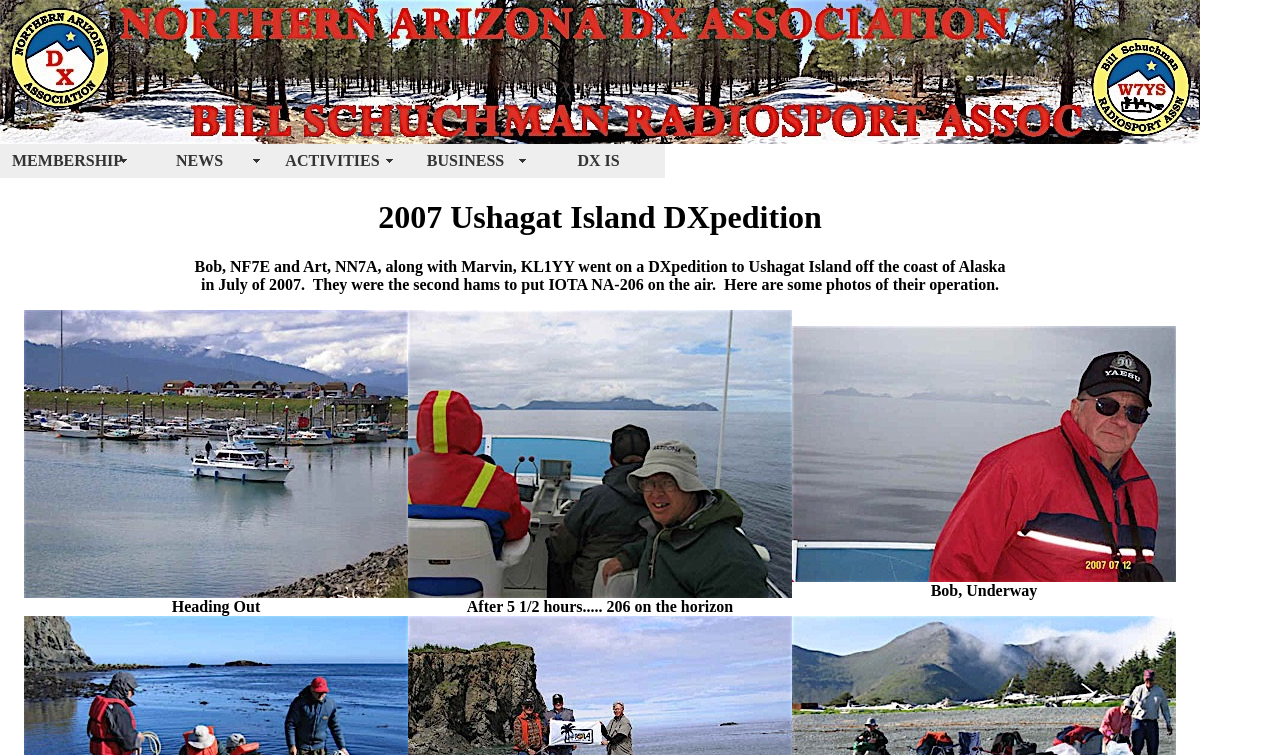Locate the bounding box coordinates of the UI element described by: "ACTIVITIES". Provide the coordinates as four float numbers between 0 and 1, formatted as [left, top, right, bottom].

[0.208, 0.191, 0.312, 0.236]